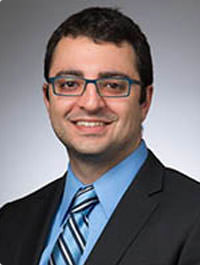What is the purpose of Dr. Shirvani's consultations?
Use the information from the screenshot to give a comprehensive response to the question.

The caption states that Dr. Shirvani provides consultations for patients experiencing pain or issues in their veins and arteries, implying that the purpose of these consultations is to address and diagnose these problems.